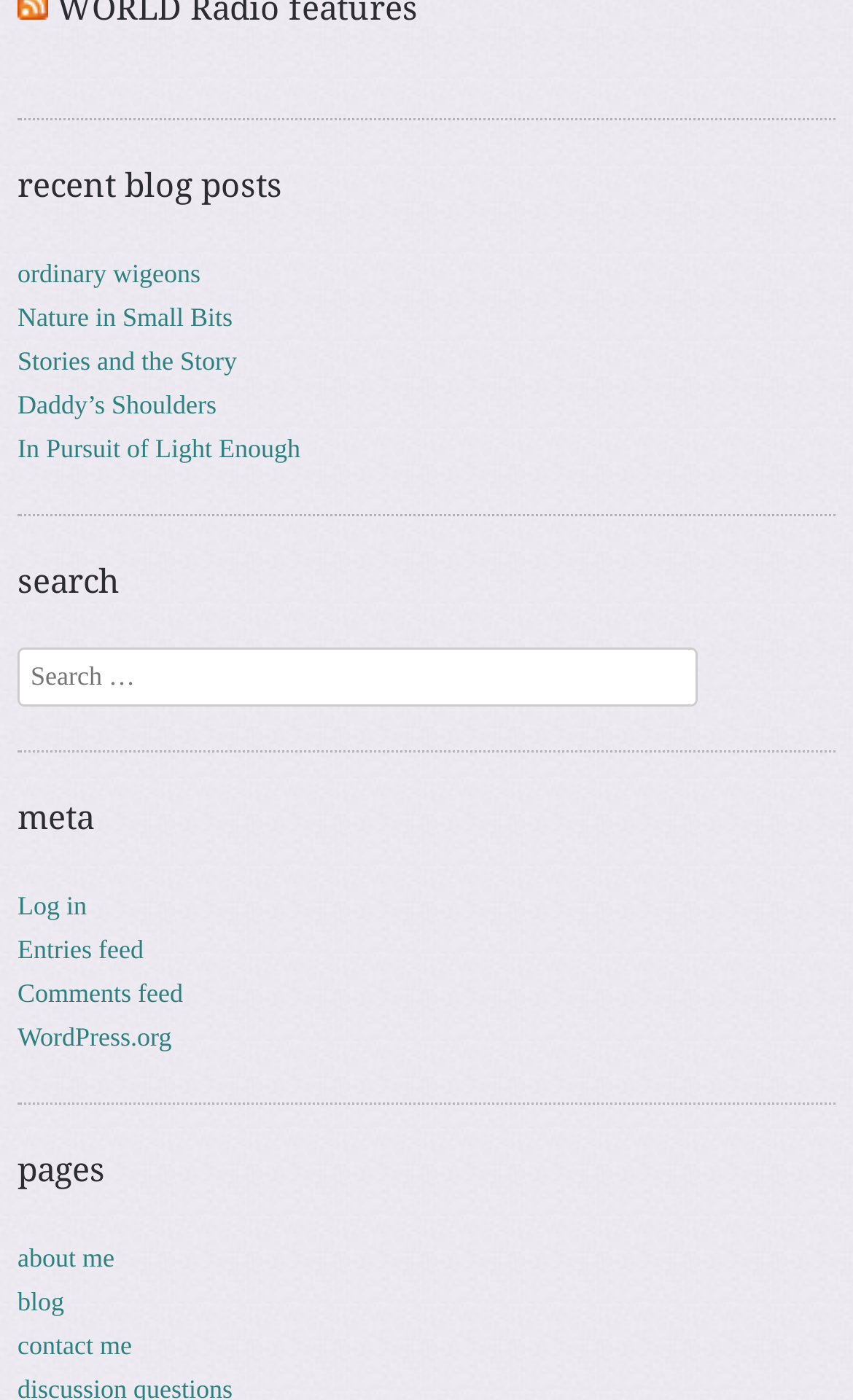Highlight the bounding box of the UI element that corresponds to this description: "blog".

[0.021, 0.919, 0.075, 0.941]